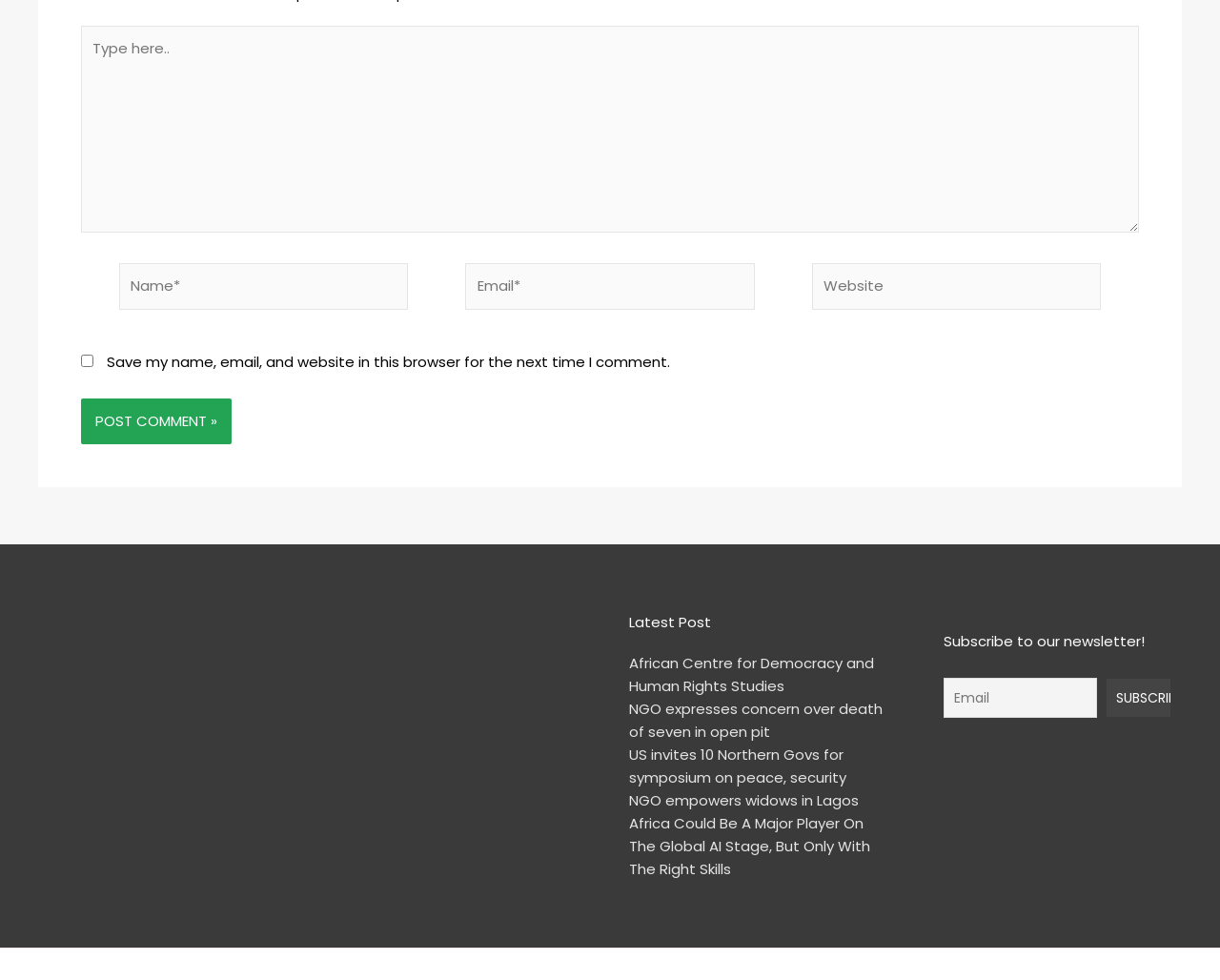Provide the bounding box coordinates of the UI element this sentence describes: "parent_node: Name* name="author" placeholder="Name*"".

[0.098, 0.269, 0.335, 0.316]